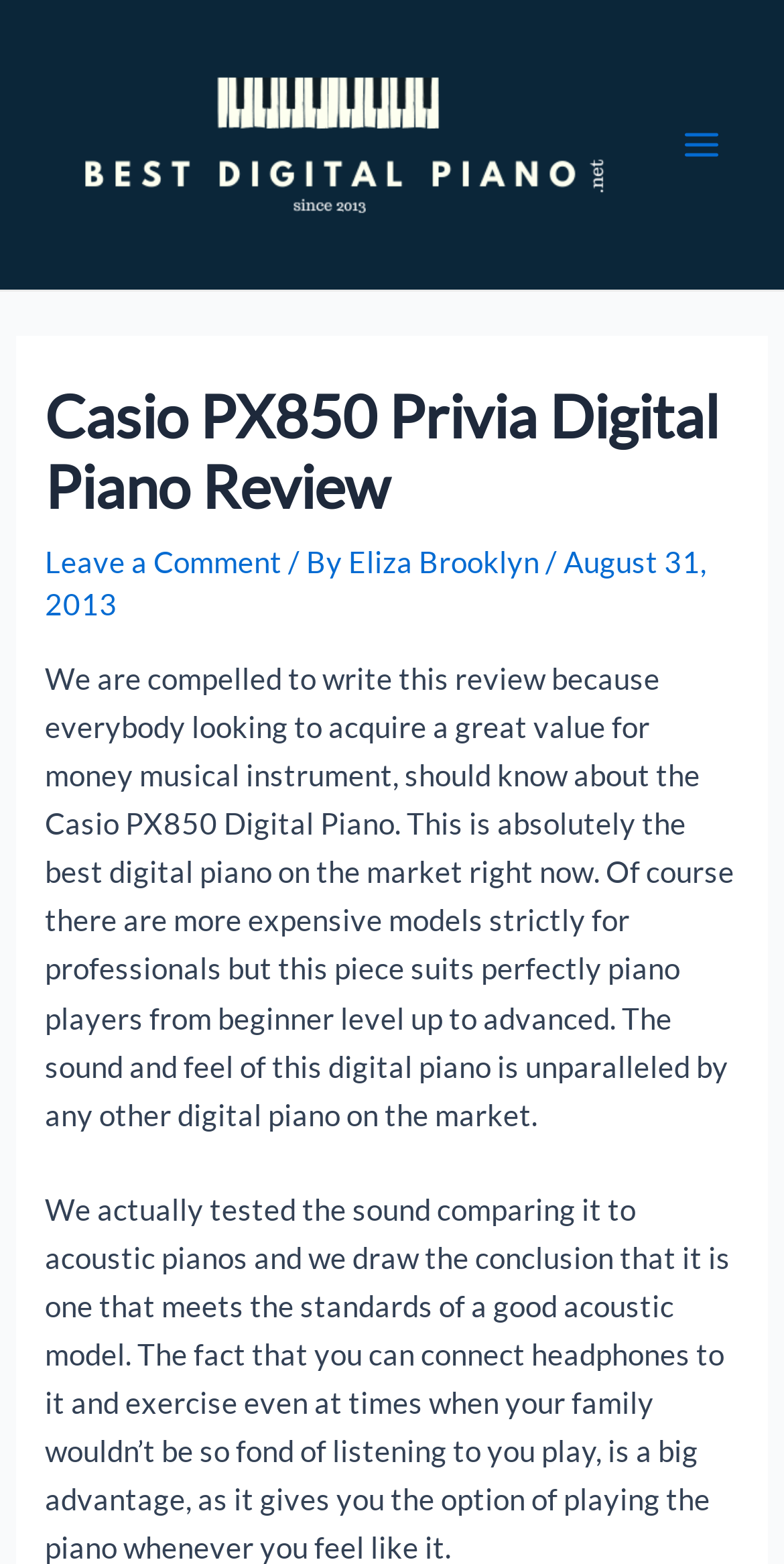Respond to the following question using a concise word or phrase: 
What is the reviewer's opinion about the sound and feel of this digital piano?

Unparalleled